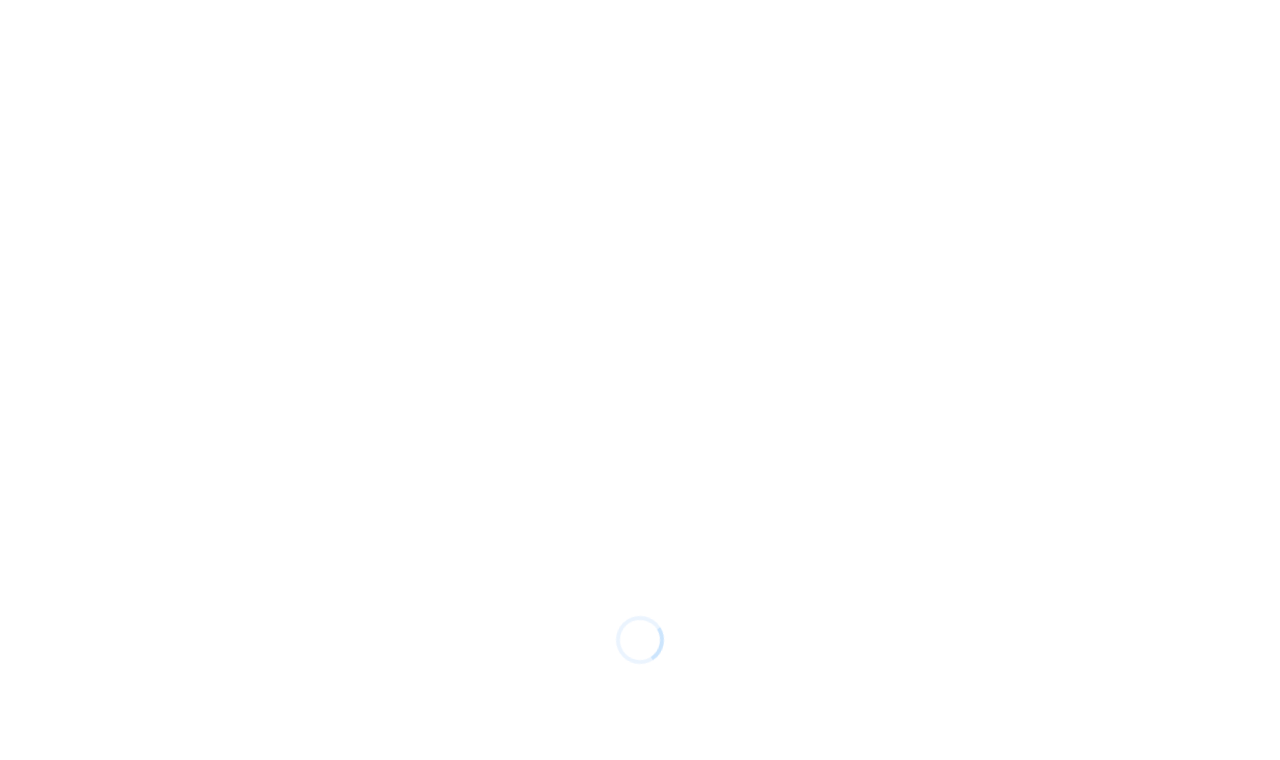Please identify the bounding box coordinates of the clickable area that will fulfill the following instruction: "Follow us on". The coordinates should be in the format of four float numbers between 0 and 1, i.e., [left, top, right, bottom].

[0.755, 0.013, 0.82, 0.038]